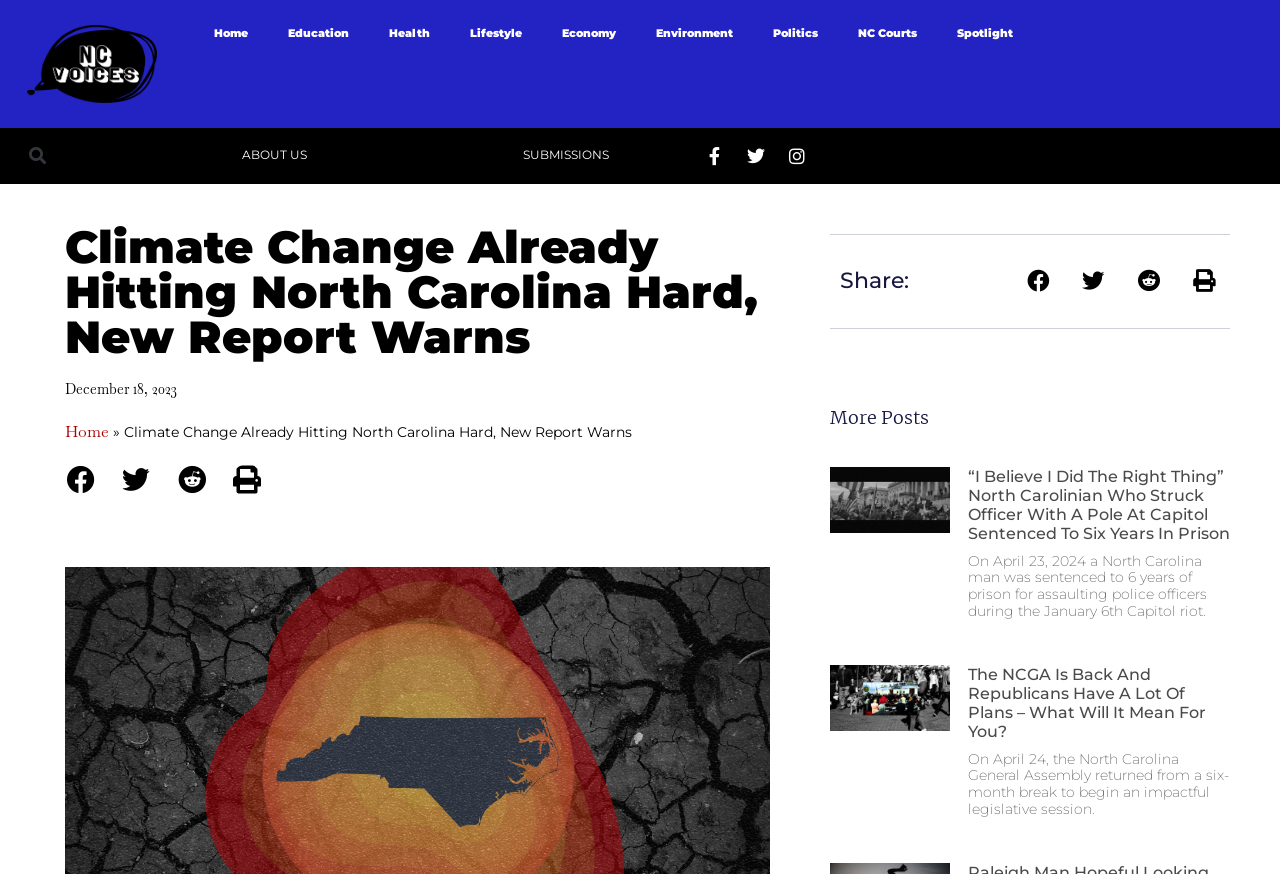Using the given description, provide the bounding box coordinates formatted as (top-left x, top-left y, bottom-right x, bottom-right y), with all values being floating point numbers between 0 and 1. Description: December 18, 2023

[0.051, 0.434, 0.138, 0.458]